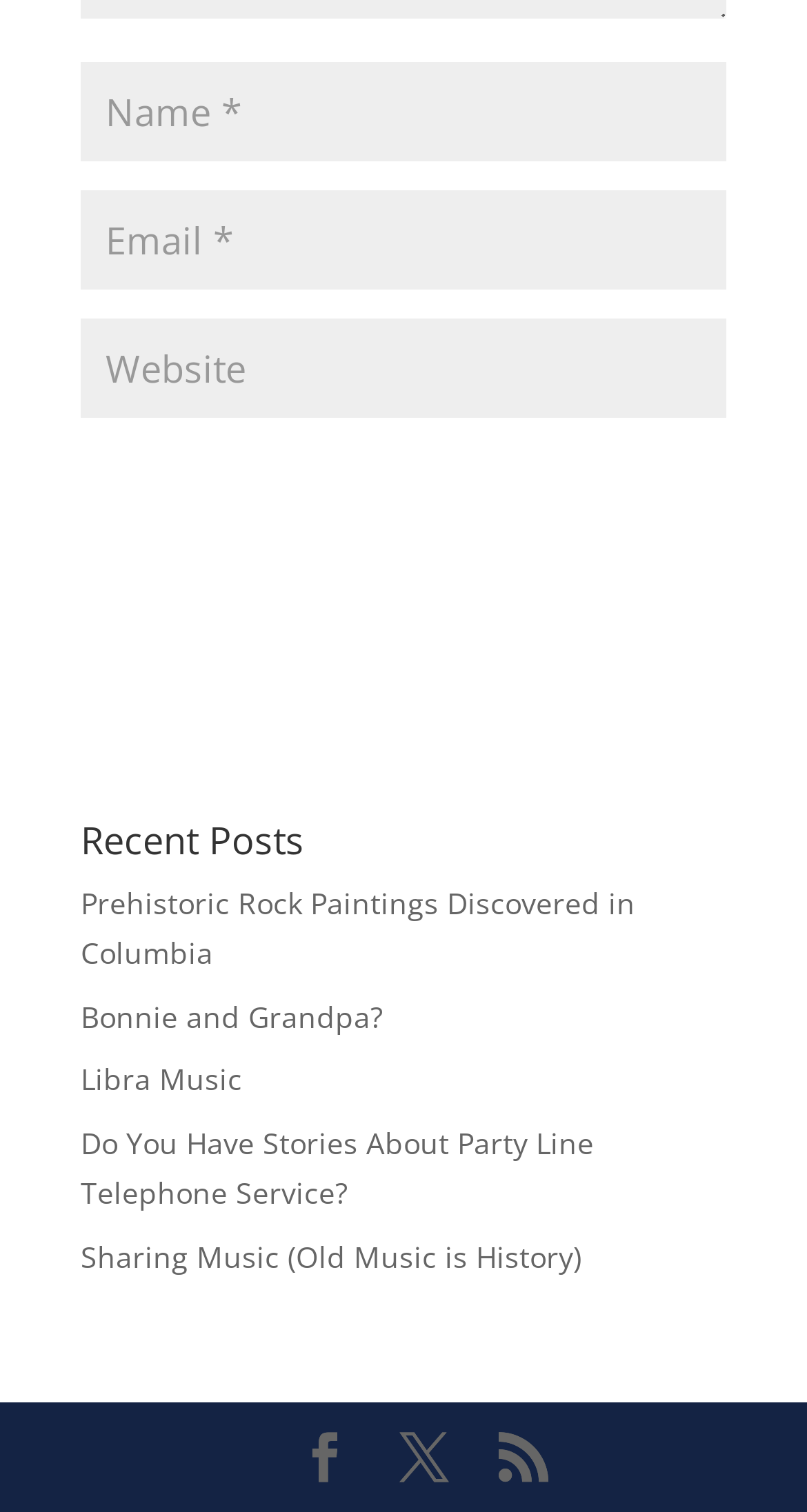Provide the bounding box coordinates of the UI element that matches the description: "Series".

None